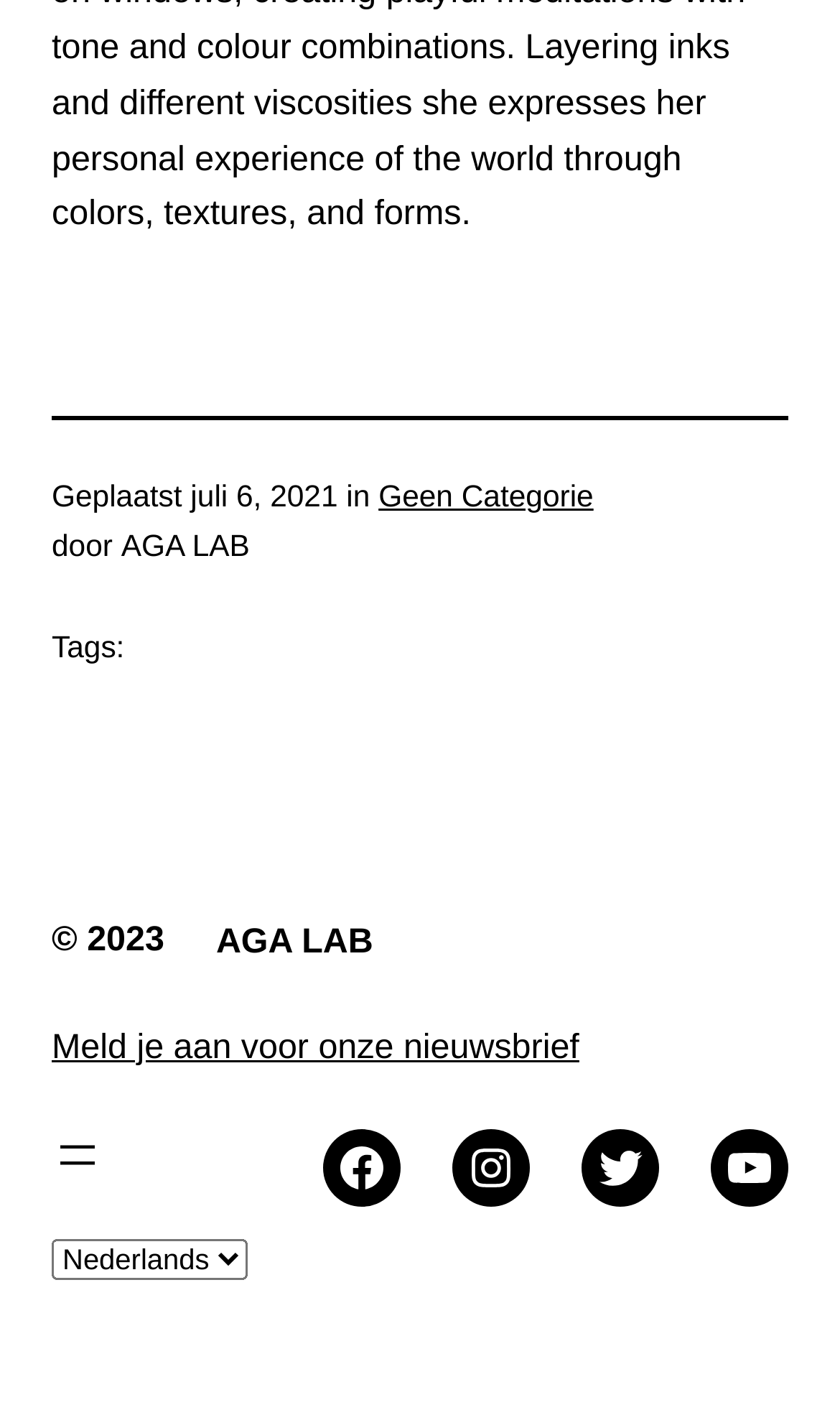Identify the bounding box for the UI element described as: "Geen Categorie". Ensure the coordinates are four float numbers between 0 and 1, formatted as [left, top, right, bottom].

[0.451, 0.34, 0.707, 0.364]